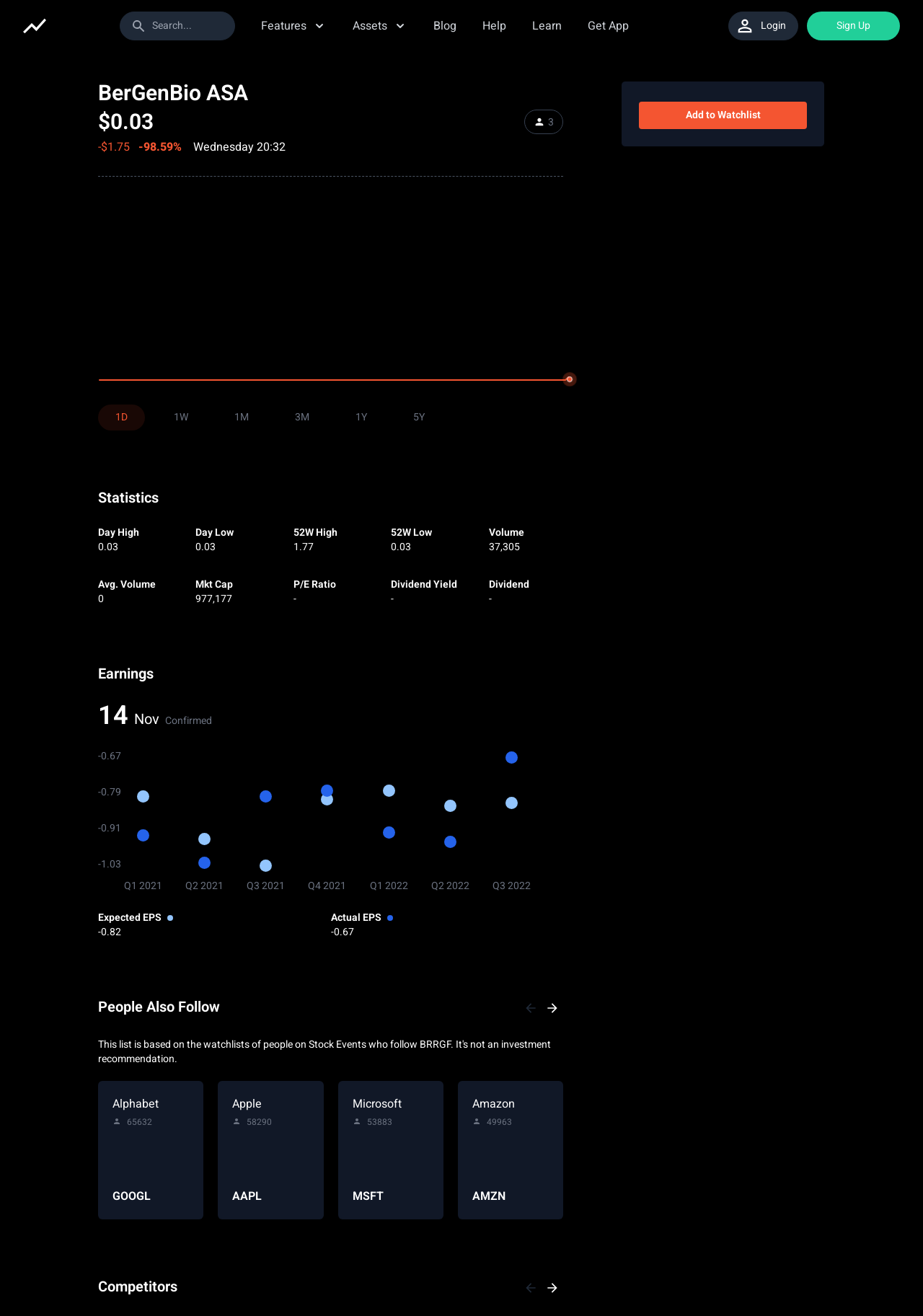Answer the question using only a single word or phrase: 
What is the percentage change in the stock price?

-98.59%